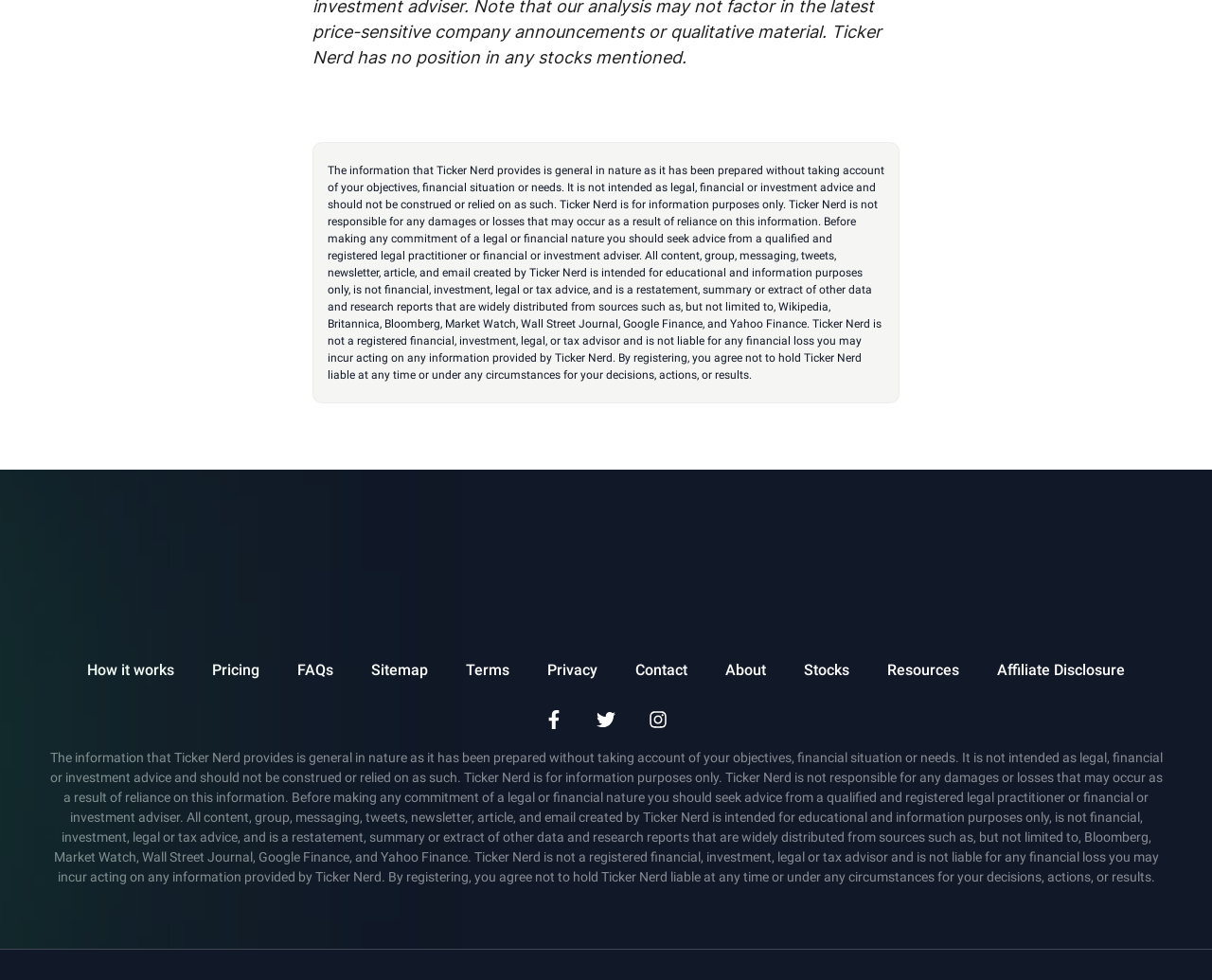Locate the bounding box coordinates of the element that should be clicked to execute the following instruction: "Read 'Terms'".

[0.384, 0.672, 0.42, 0.695]